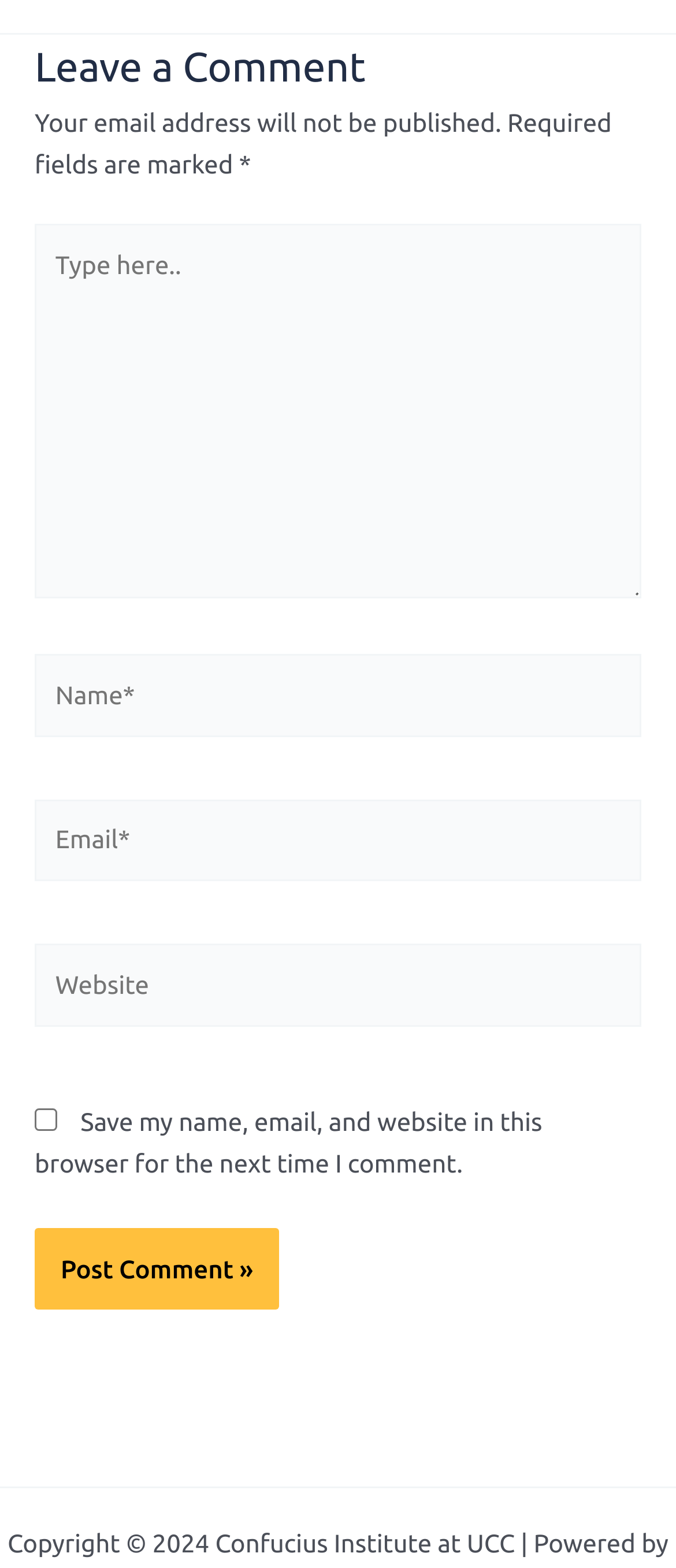How many required fields are there in the comment form? Please answer the question using a single word or phrase based on the image.

Three